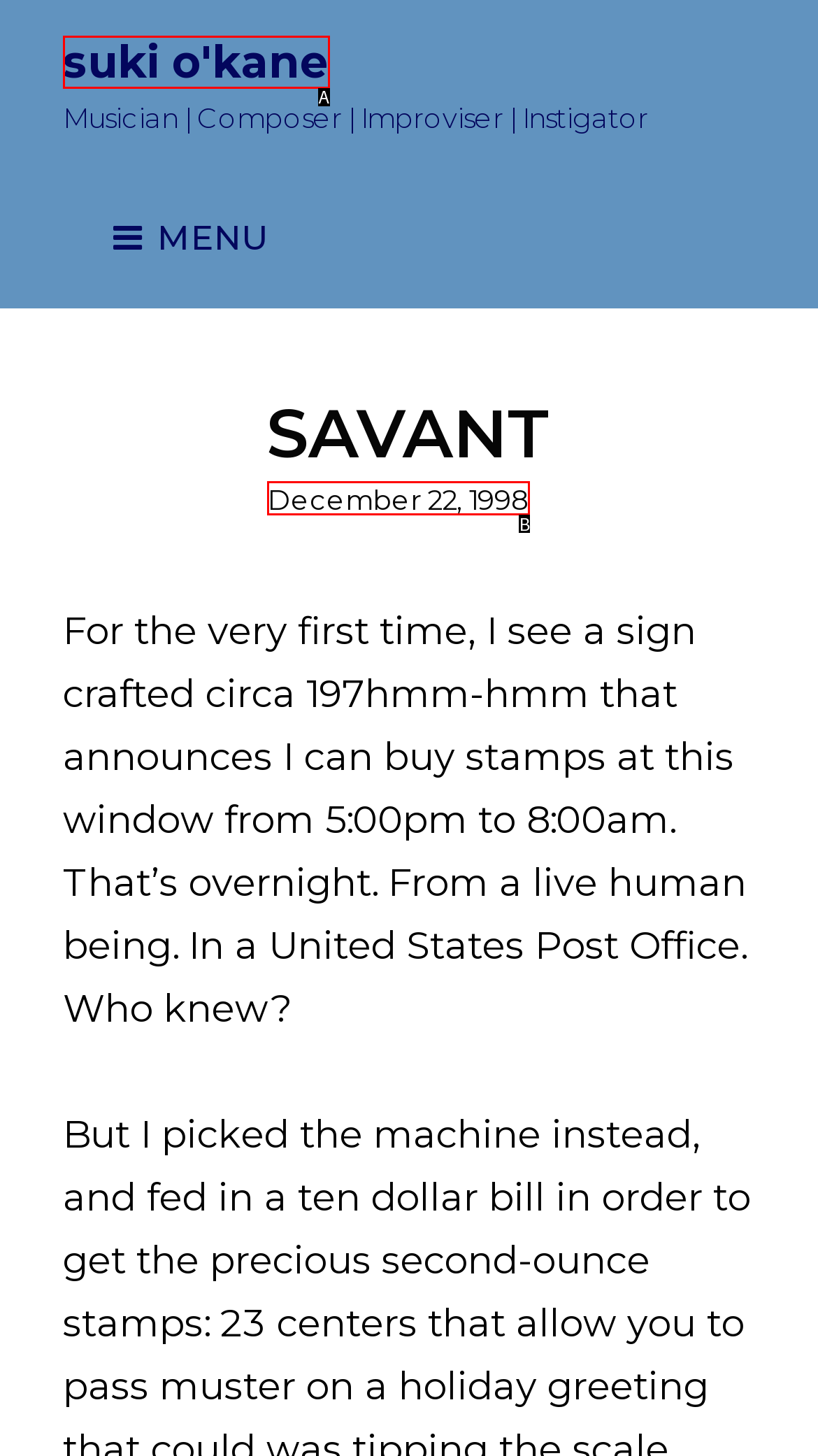Determine which option fits the following description: suki o'kane
Answer with the corresponding option's letter directly.

A